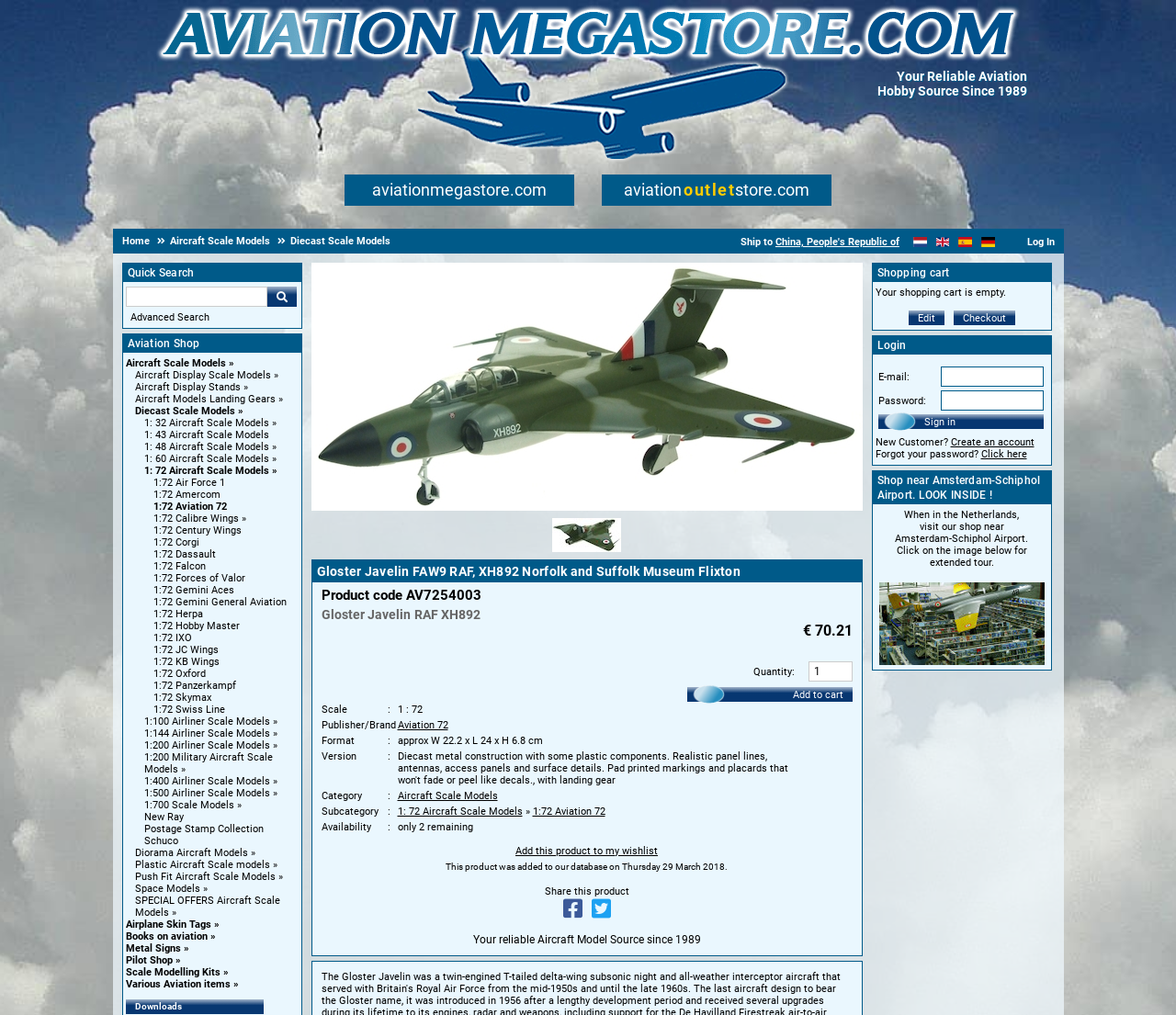Please identify the bounding box coordinates for the region that you need to click to follow this instruction: "Learn about Gloster Javelin FAW9 RAF".

[0.264, 0.493, 0.733, 0.506]